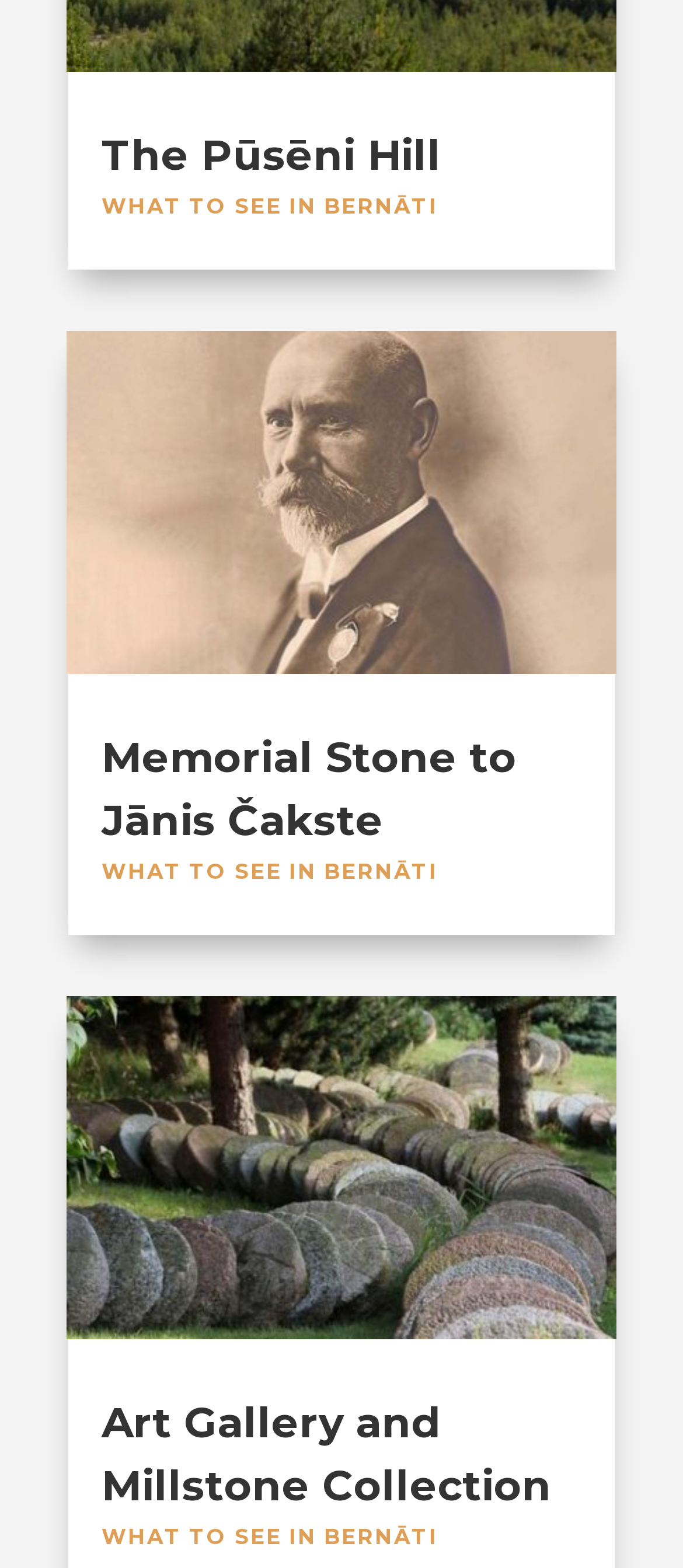What is the name of the hill mentioned on the webpage?
Provide a comprehensive and detailed answer to the question.

The webpage has a heading element with the text 'The Pūsēni Hill', which suggests that the webpage is about this specific hill.